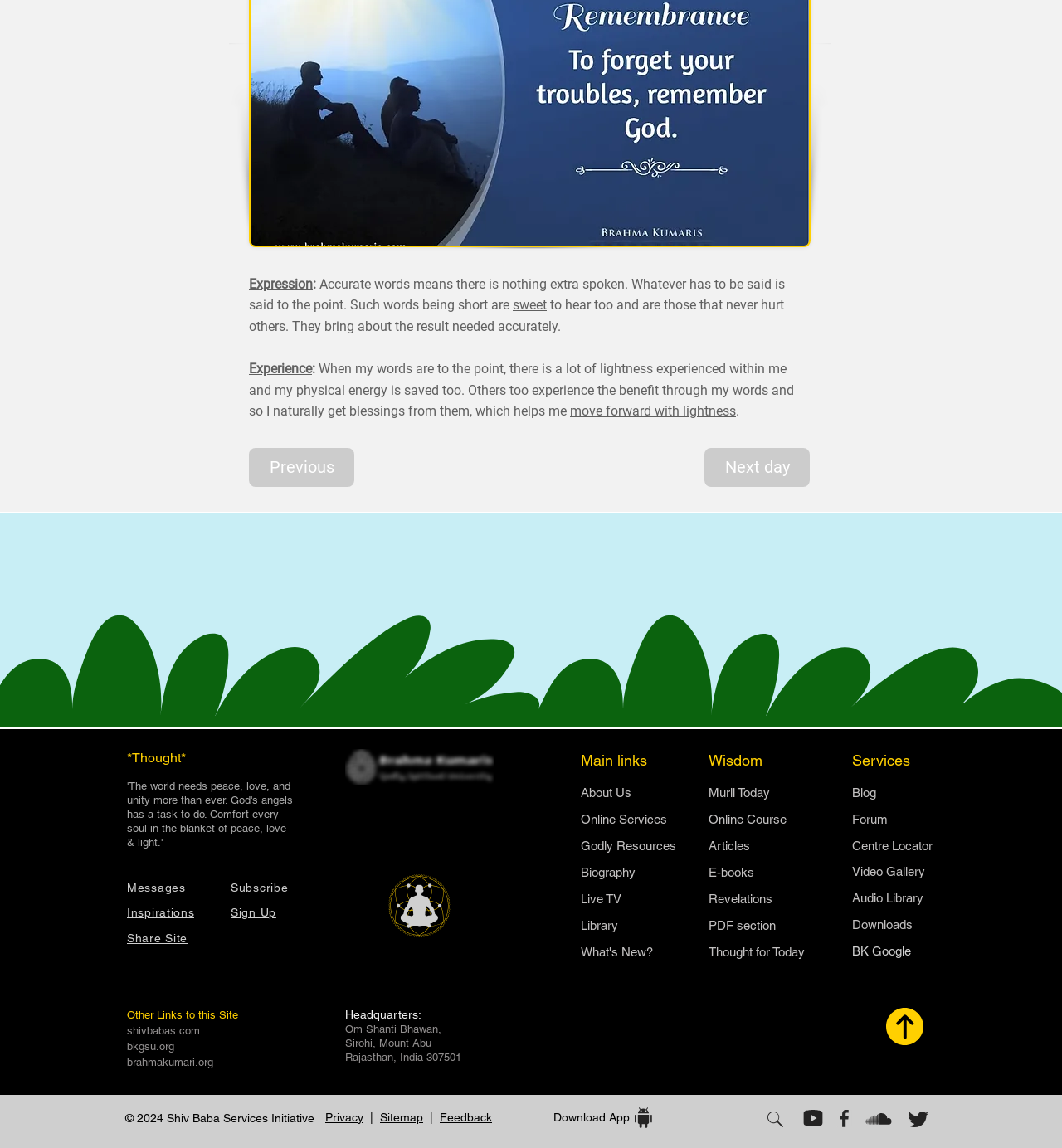Can you find the bounding box coordinates for the element to click on to achieve the instruction: "Go to 'Thought for Today'"?

[0.667, 0.823, 0.758, 0.835]